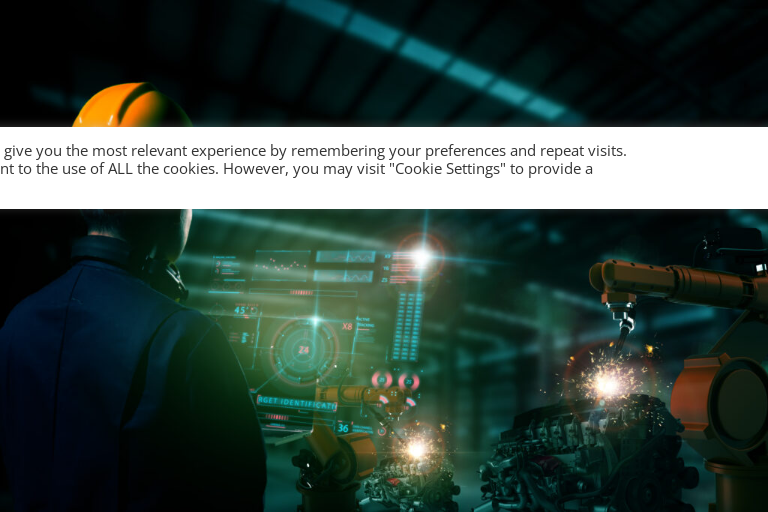Provide a single word or phrase answer to the question: 
What is the trend emphasized in this setting?

Merging IT with OT